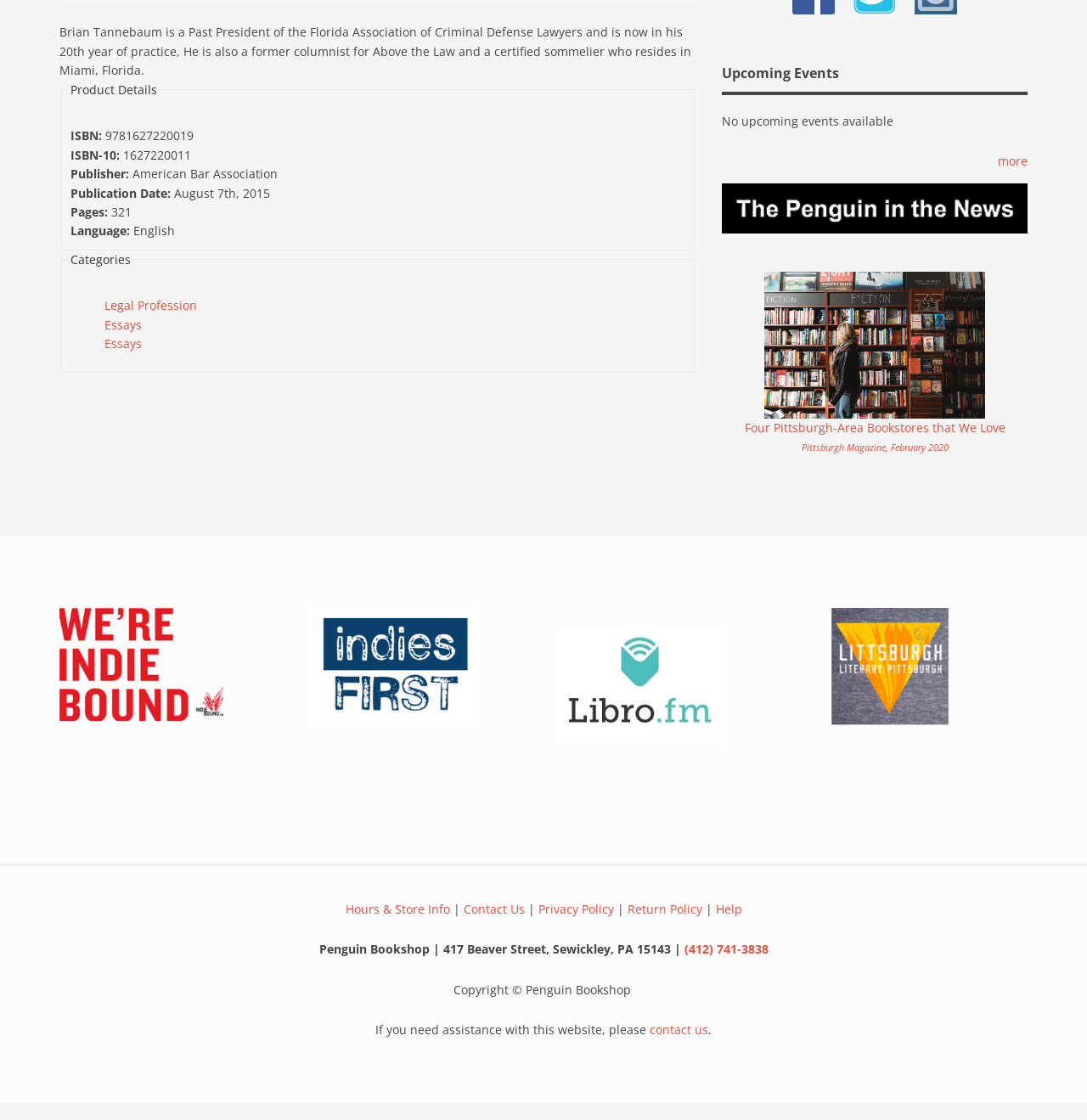Answer succinctly with a single word or phrase:
Who is the author of the book?

Not mentioned